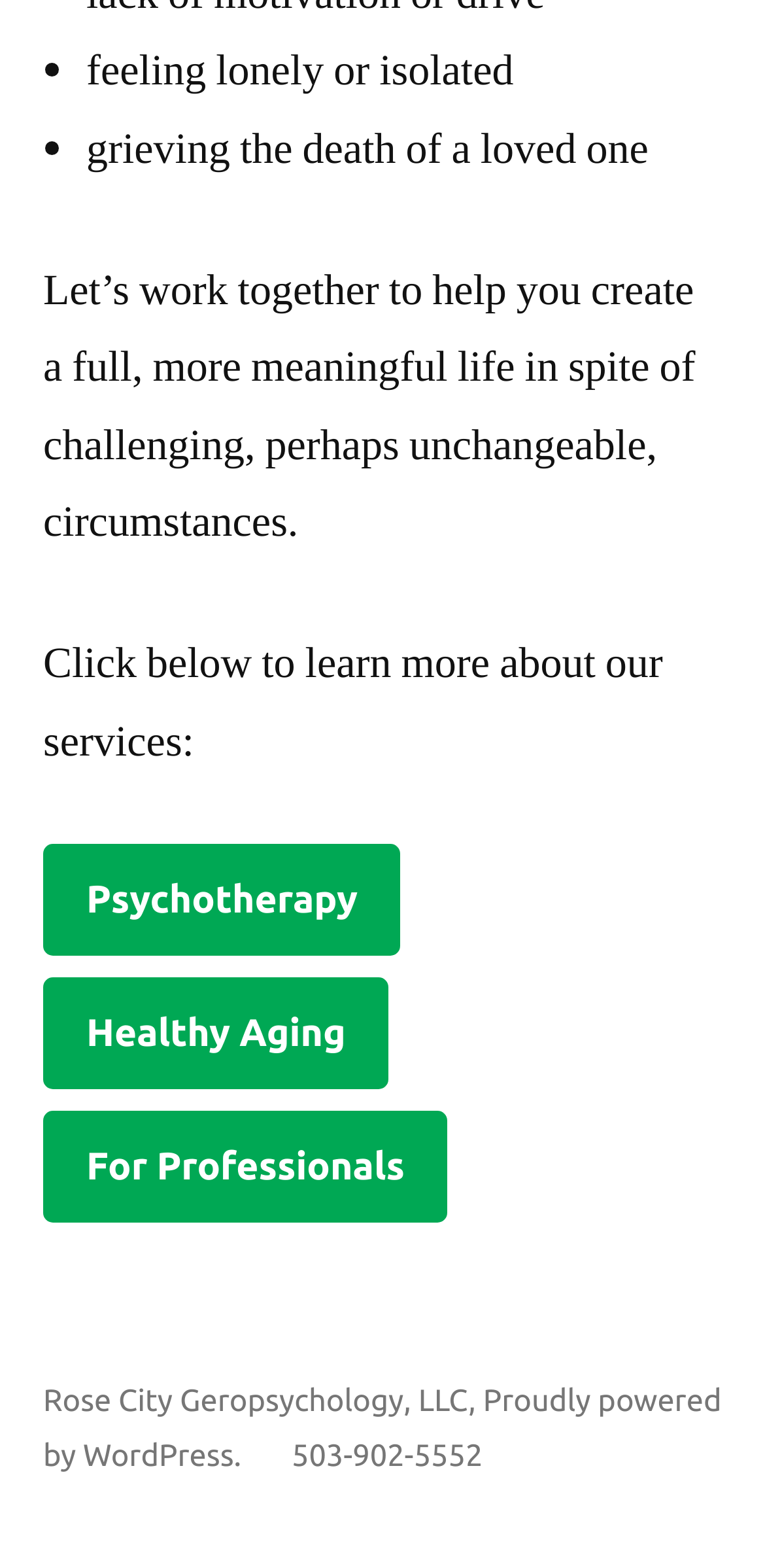What is the purpose of the 'Let’s work together...' sentence?
Please provide a detailed answer to the question.

The sentence 'Let’s work together to help you create a full, more meaningful life in spite of challenging, perhaps unchangeable, circumstances.' appears to be an introduction to the organization's mission and purpose, setting the tone for the rest of the website.